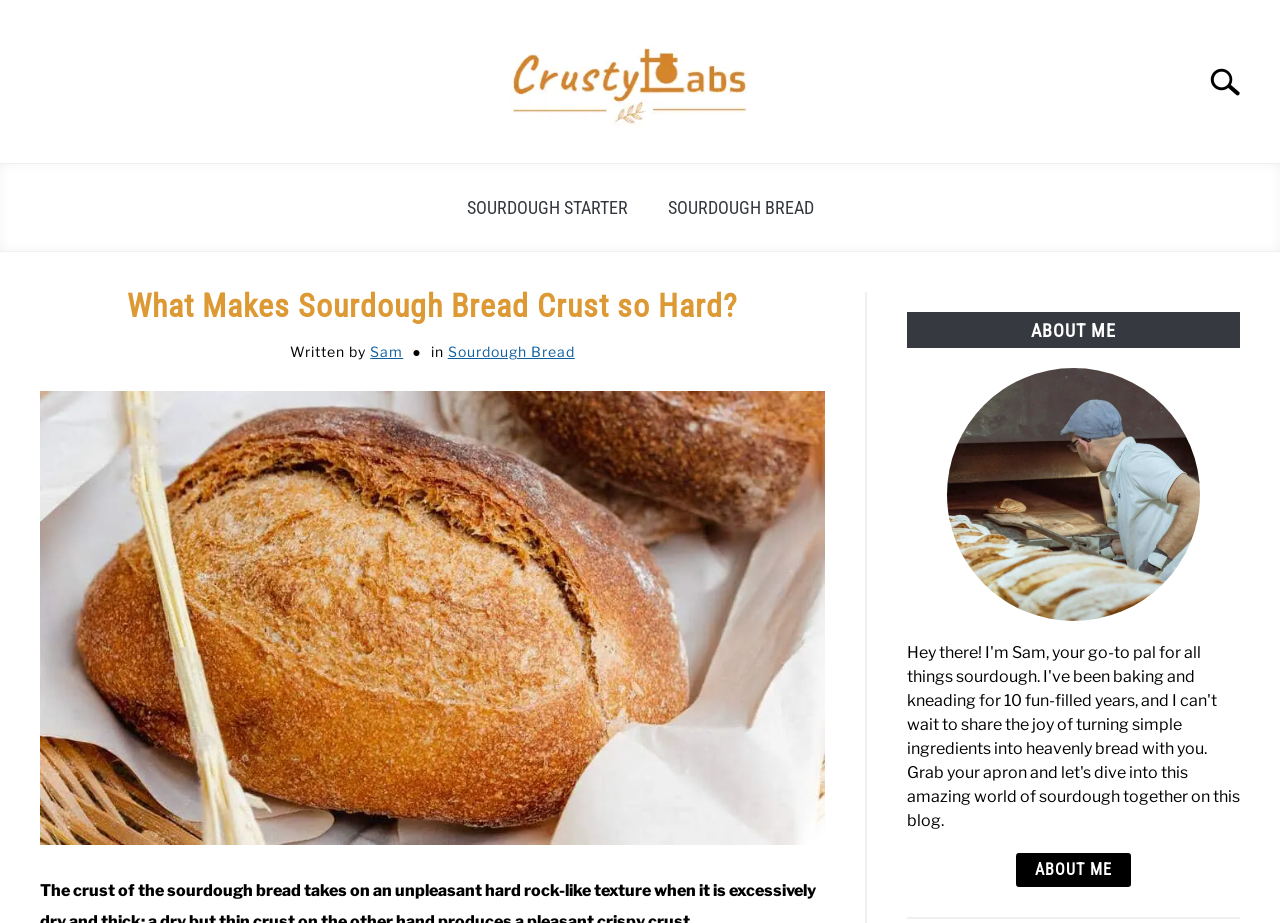How many links are there in the top section?
Based on the image, answer the question with a single word or brief phrase.

2